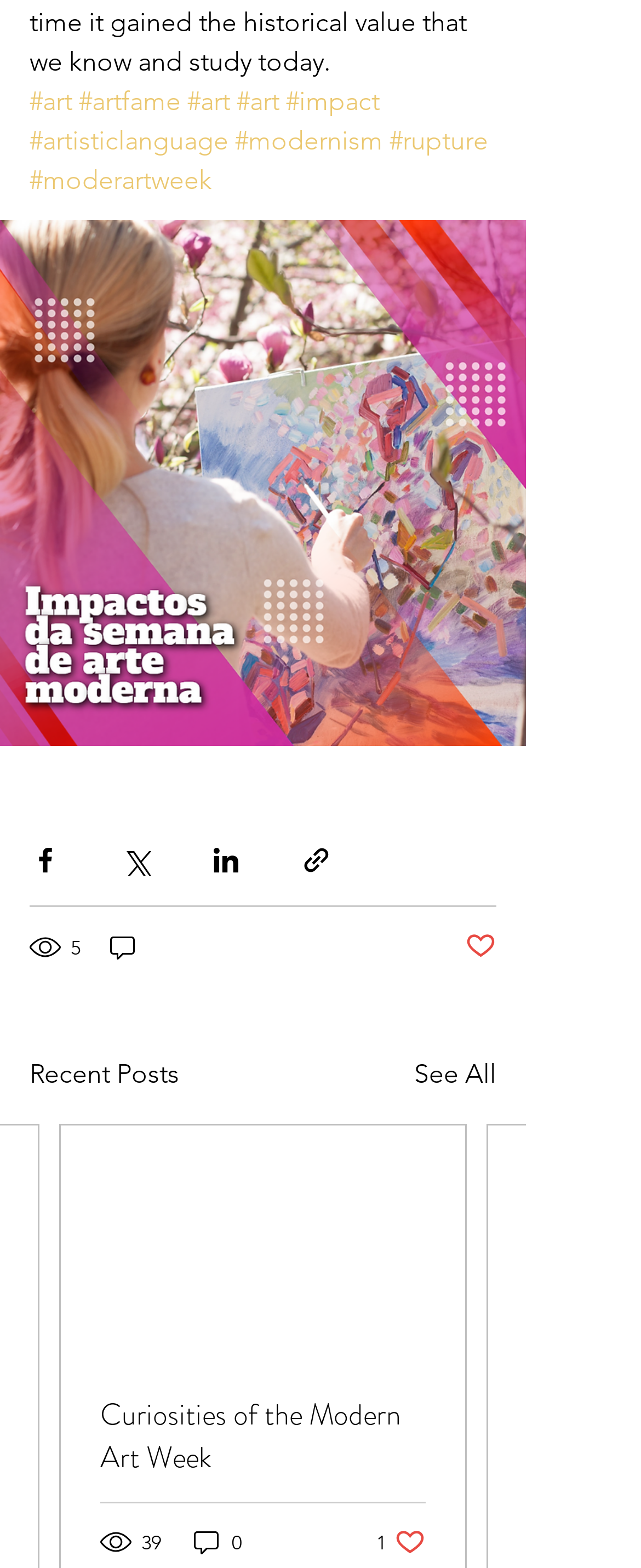Determine the bounding box coordinates of the UI element described below. Use the format (top-left x, top-left y, bottom-right x, bottom-right y) with floating point numbers between 0 and 1: See All

[0.646, 0.673, 0.774, 0.698]